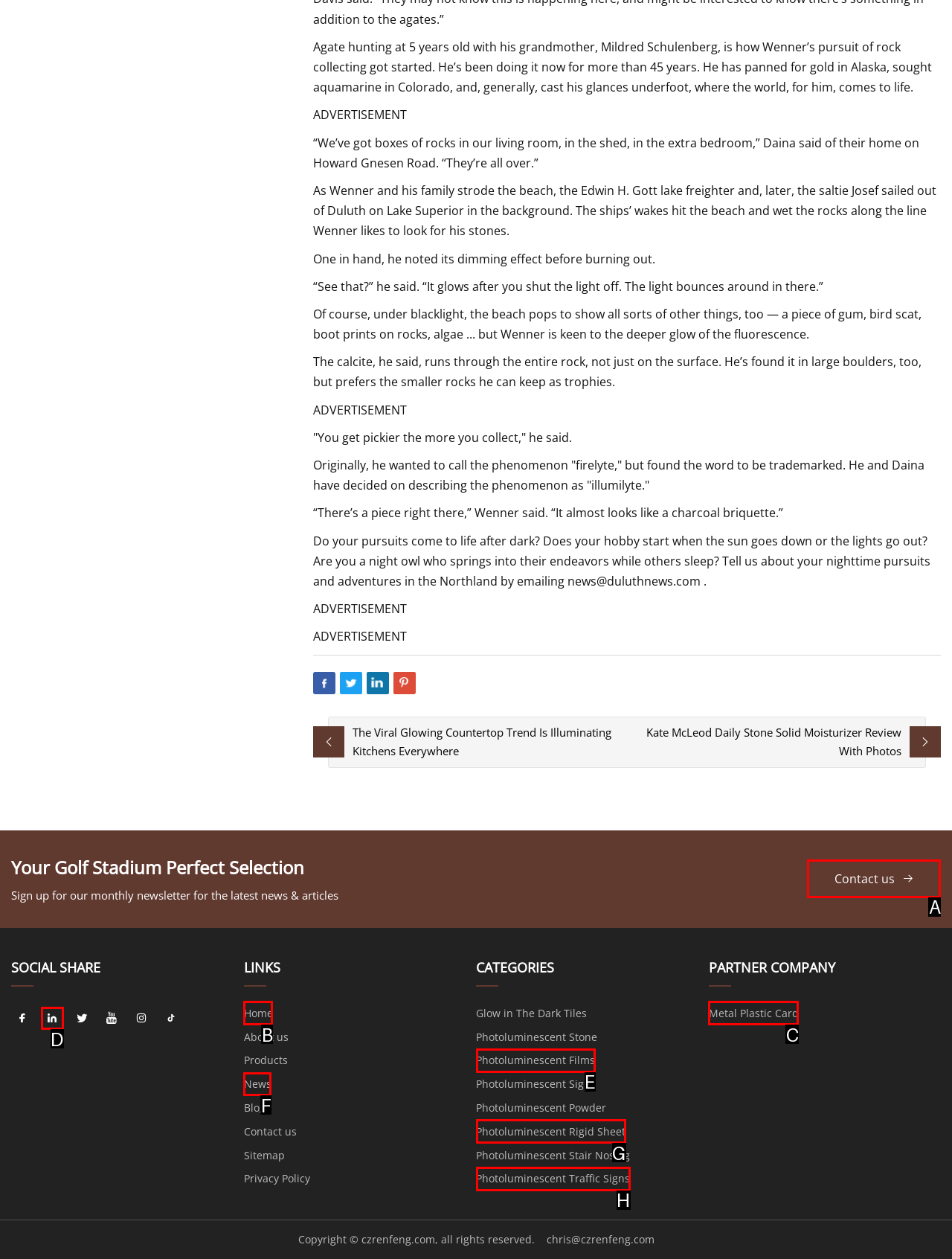Indicate which red-bounded element should be clicked to perform the task: Contact us Answer with the letter of the correct option.

A